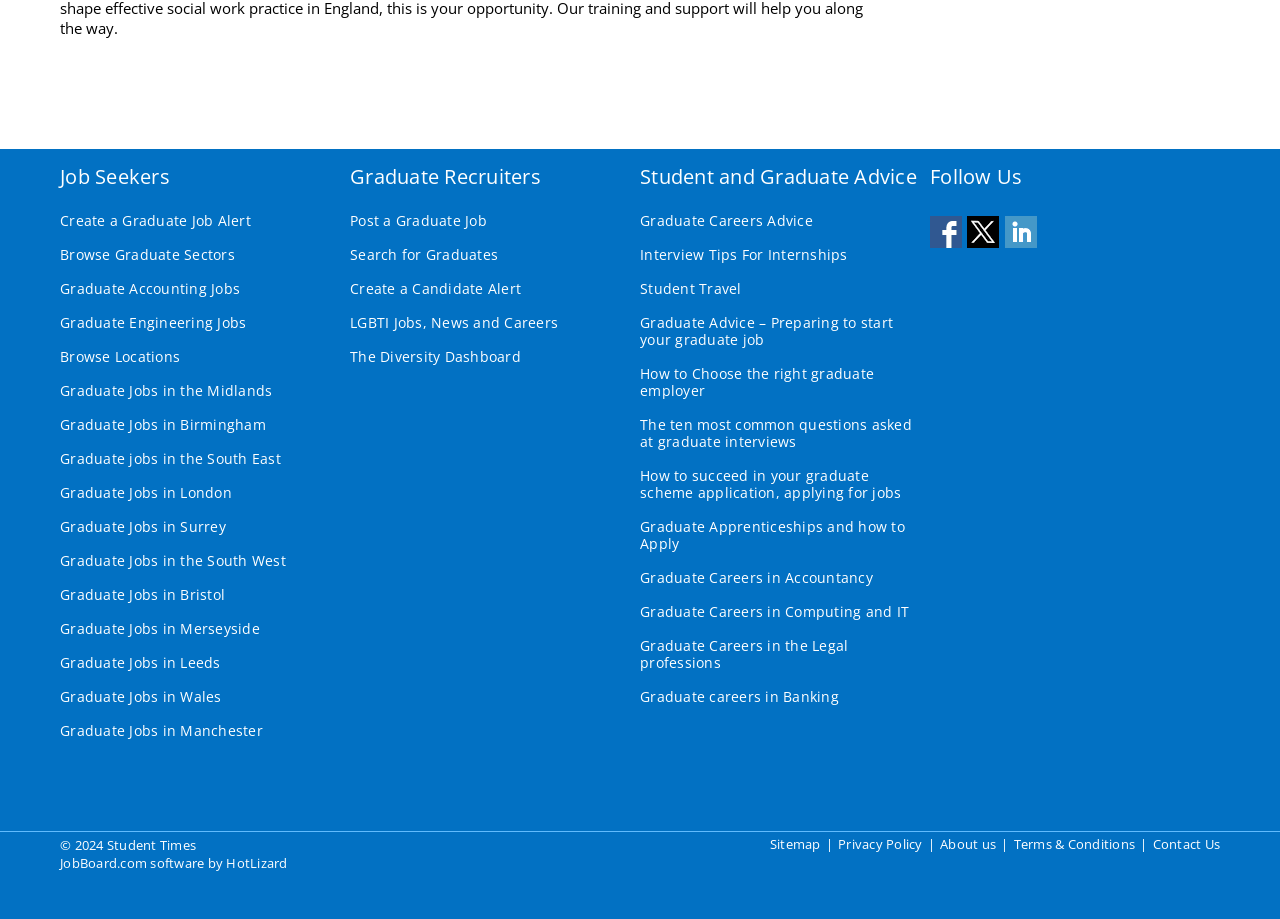Using the webpage screenshot, find the UI element described by Privacy Policy. Provide the bounding box coordinates in the format (top-left x, top-left y, bottom-right x, bottom-right y), ensuring all values are floating point numbers between 0 and 1.

[0.655, 0.908, 0.721, 0.928]